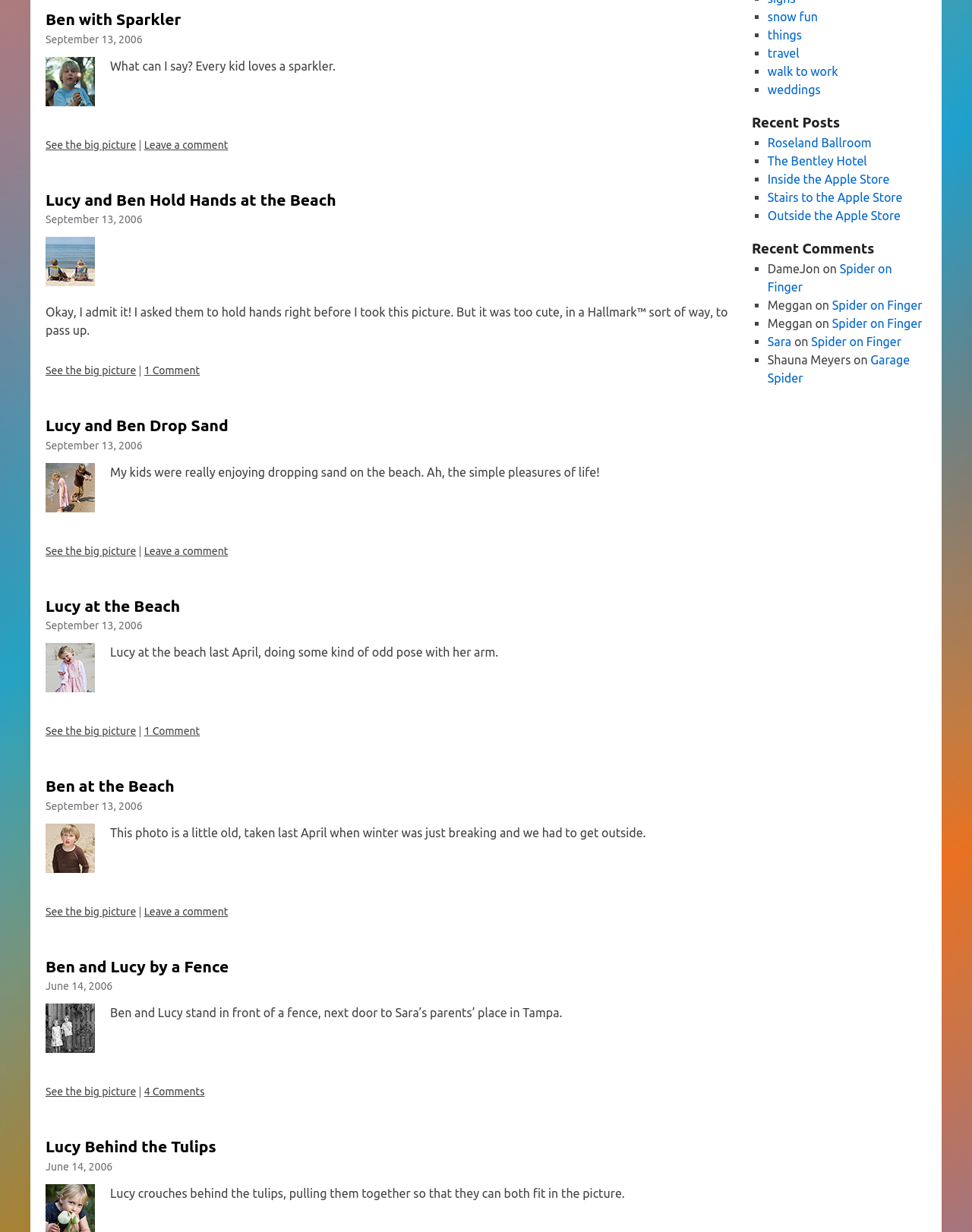Provide the bounding box coordinates of the UI element that matches the description: "Lucy and Ben Drop Sand".

[0.047, 0.338, 0.235, 0.353]